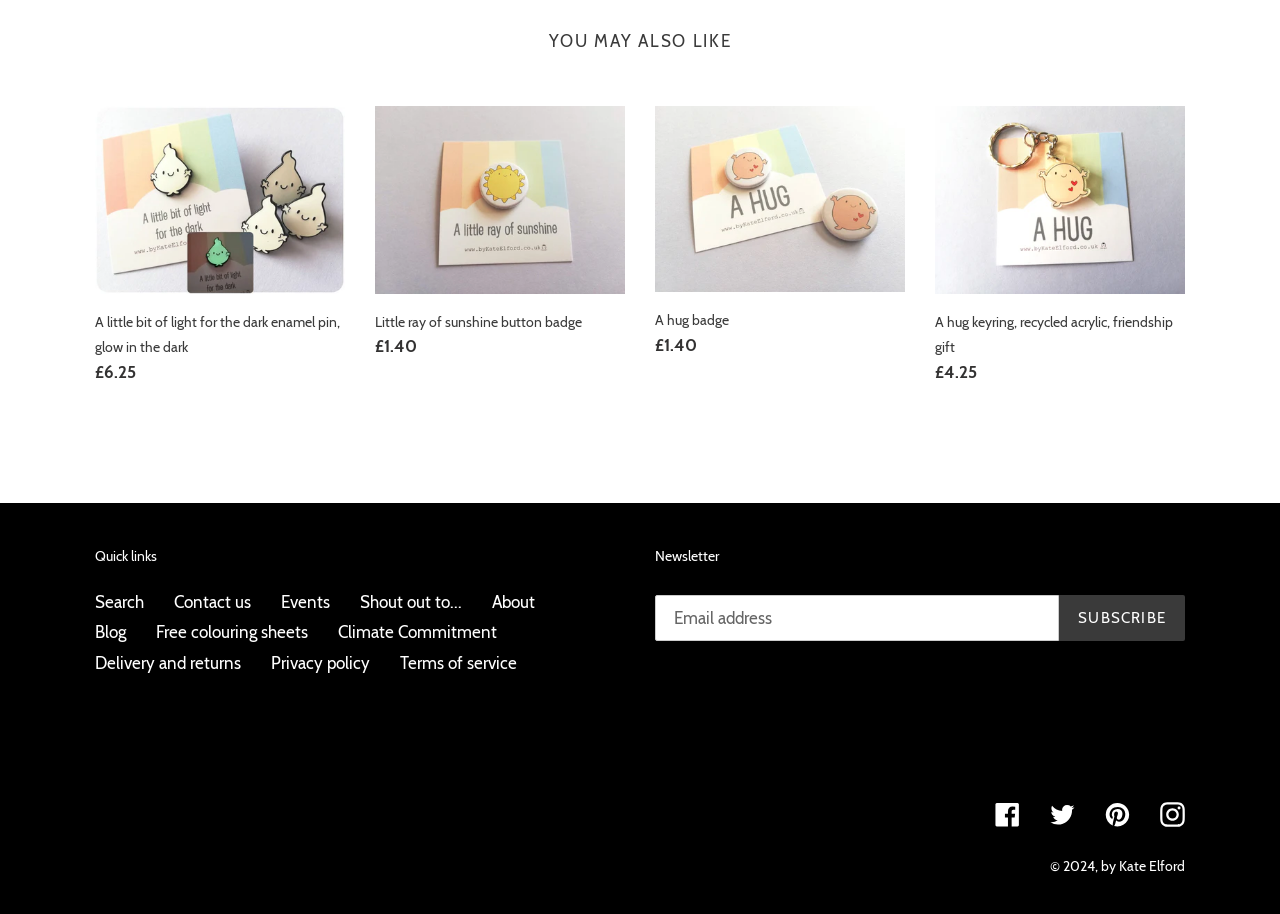Please locate the bounding box coordinates of the region I need to click to follow this instruction: "View the 'A hug badge' product".

[0.512, 0.116, 0.707, 0.401]